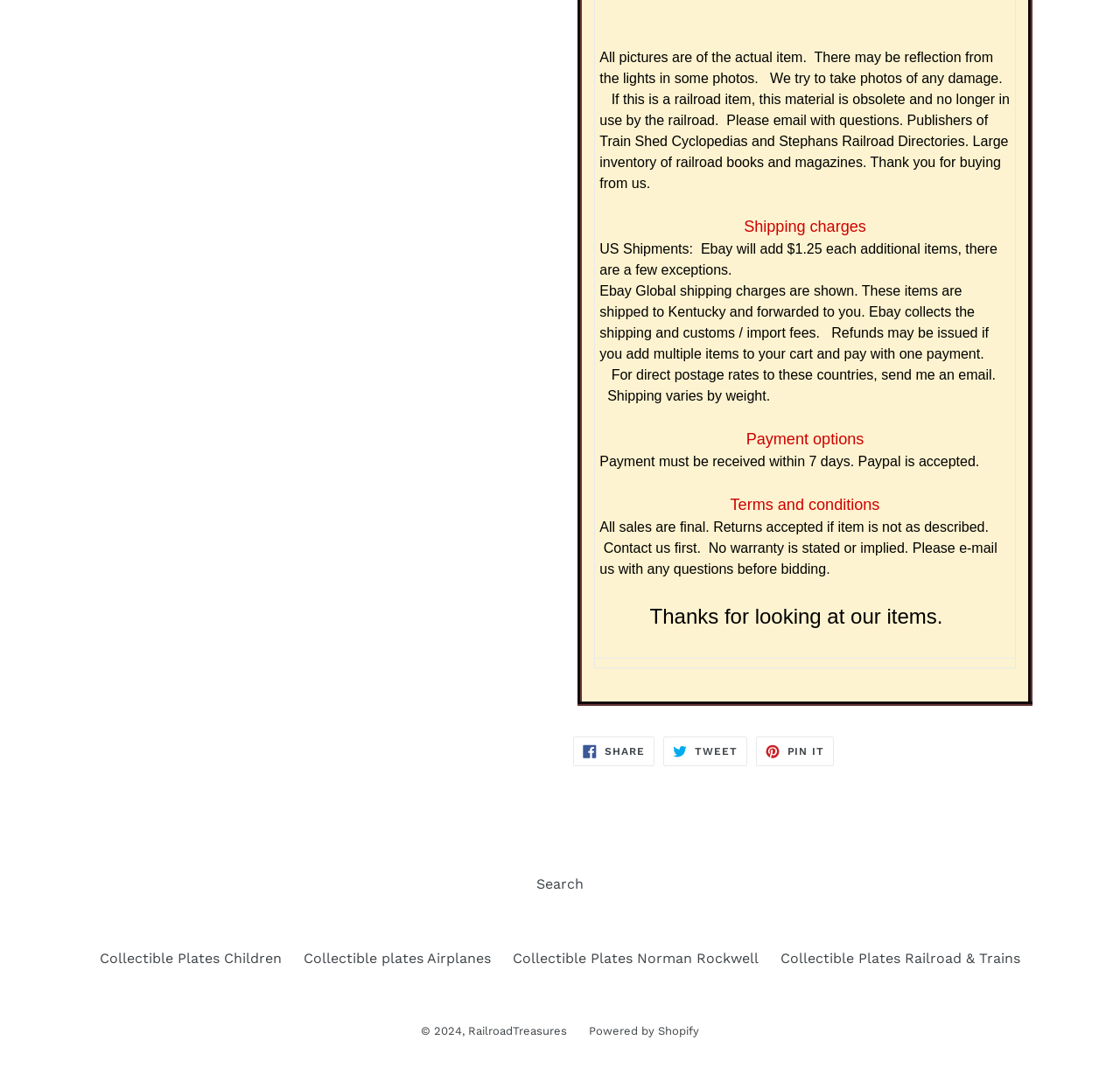Can you find the bounding box coordinates for the element that needs to be clicked to execute this instruction: "Tweet on Twitter"? The coordinates should be given as four float numbers between 0 and 1, i.e., [left, top, right, bottom].

[0.592, 0.676, 0.667, 0.703]